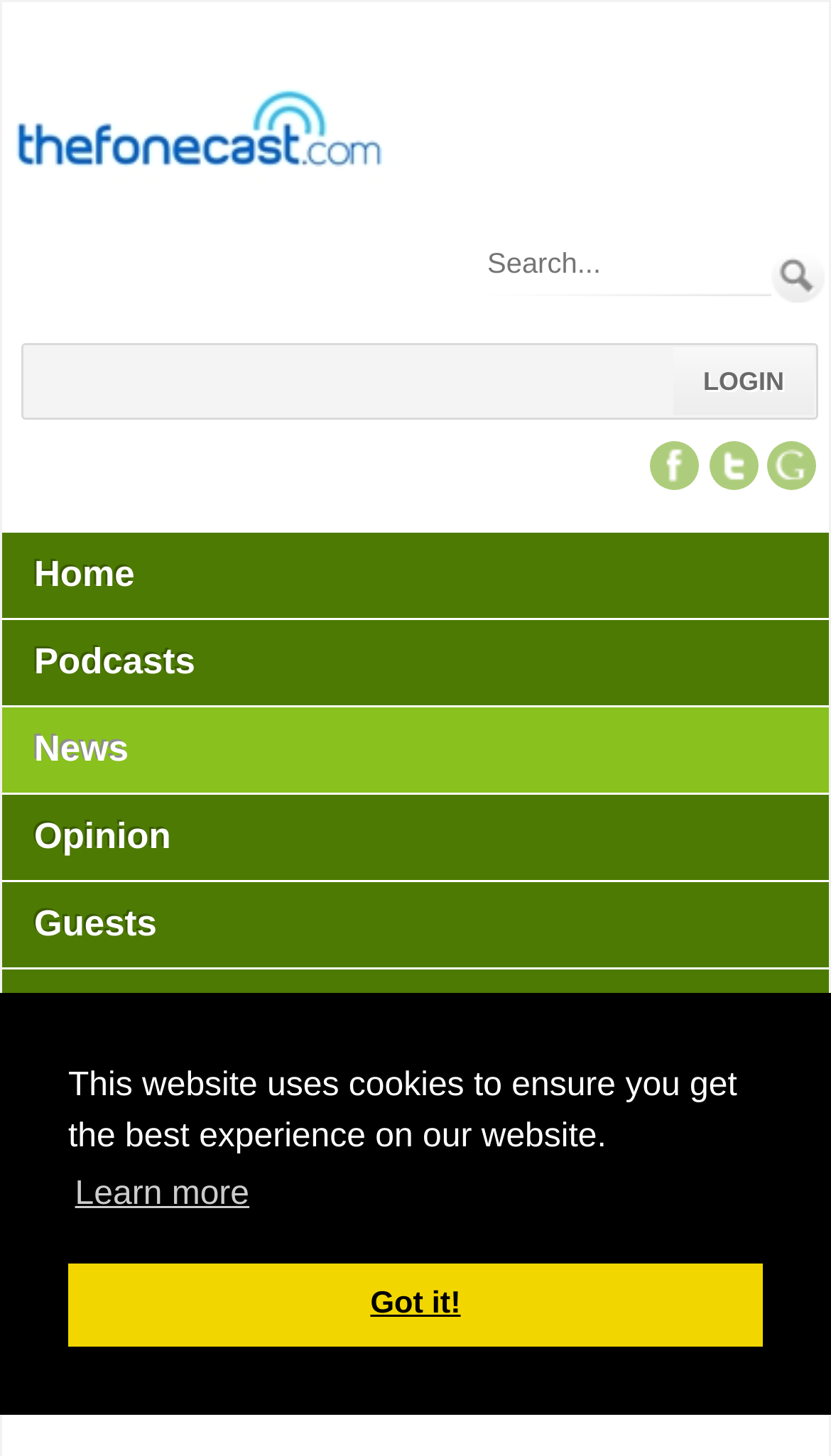Could you locate the bounding box coordinates for the section that should be clicked to accomplish this task: "visit news page".

[0.003, 0.485, 0.869, 0.544]